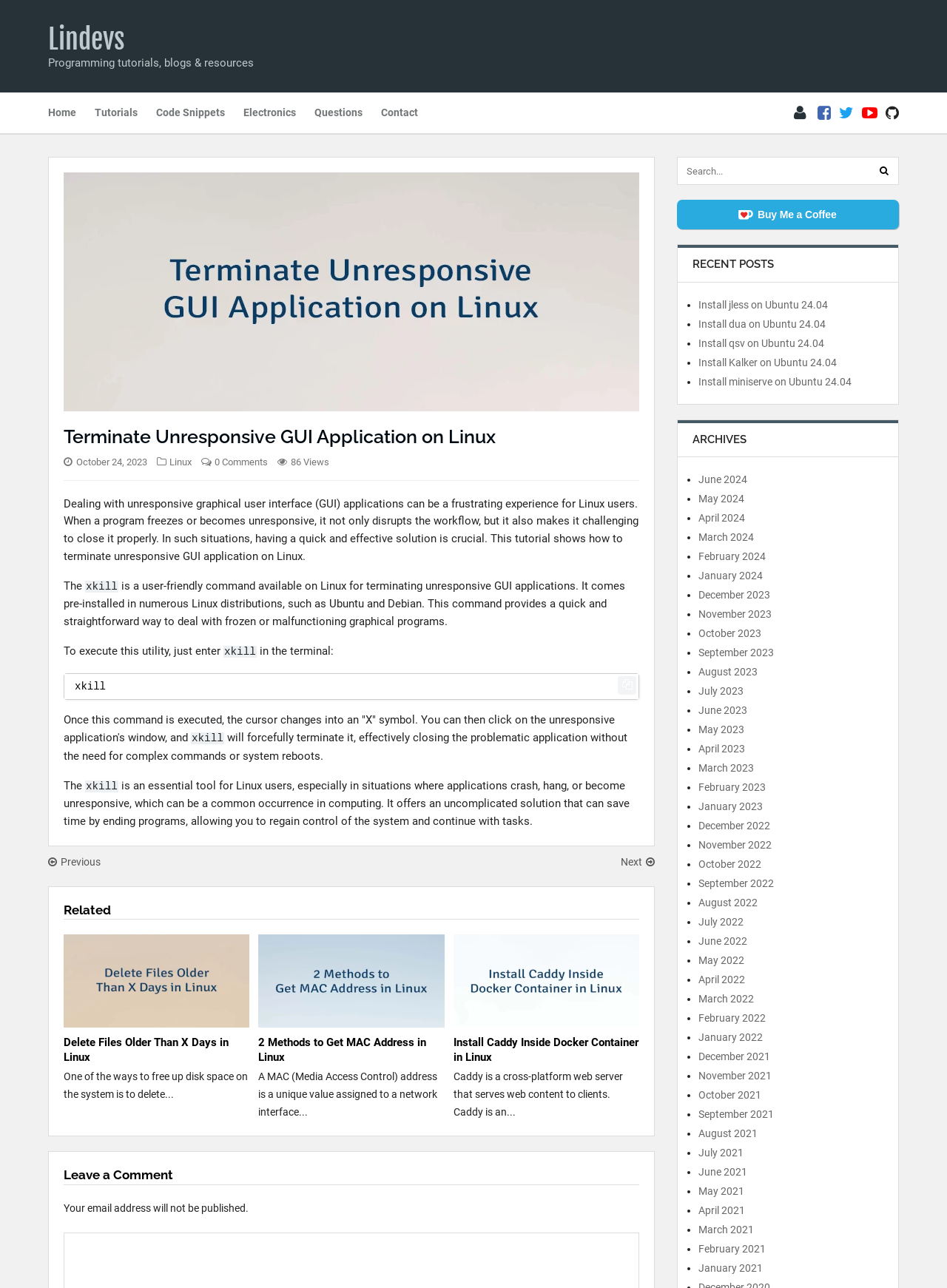Given the element description, predict the bounding box coordinates in the format (top-left x, top-left y, bottom-right x, bottom-right y), using floating point numbers between 0 and 1: aria-label="Search"

[0.918, 0.122, 0.949, 0.144]